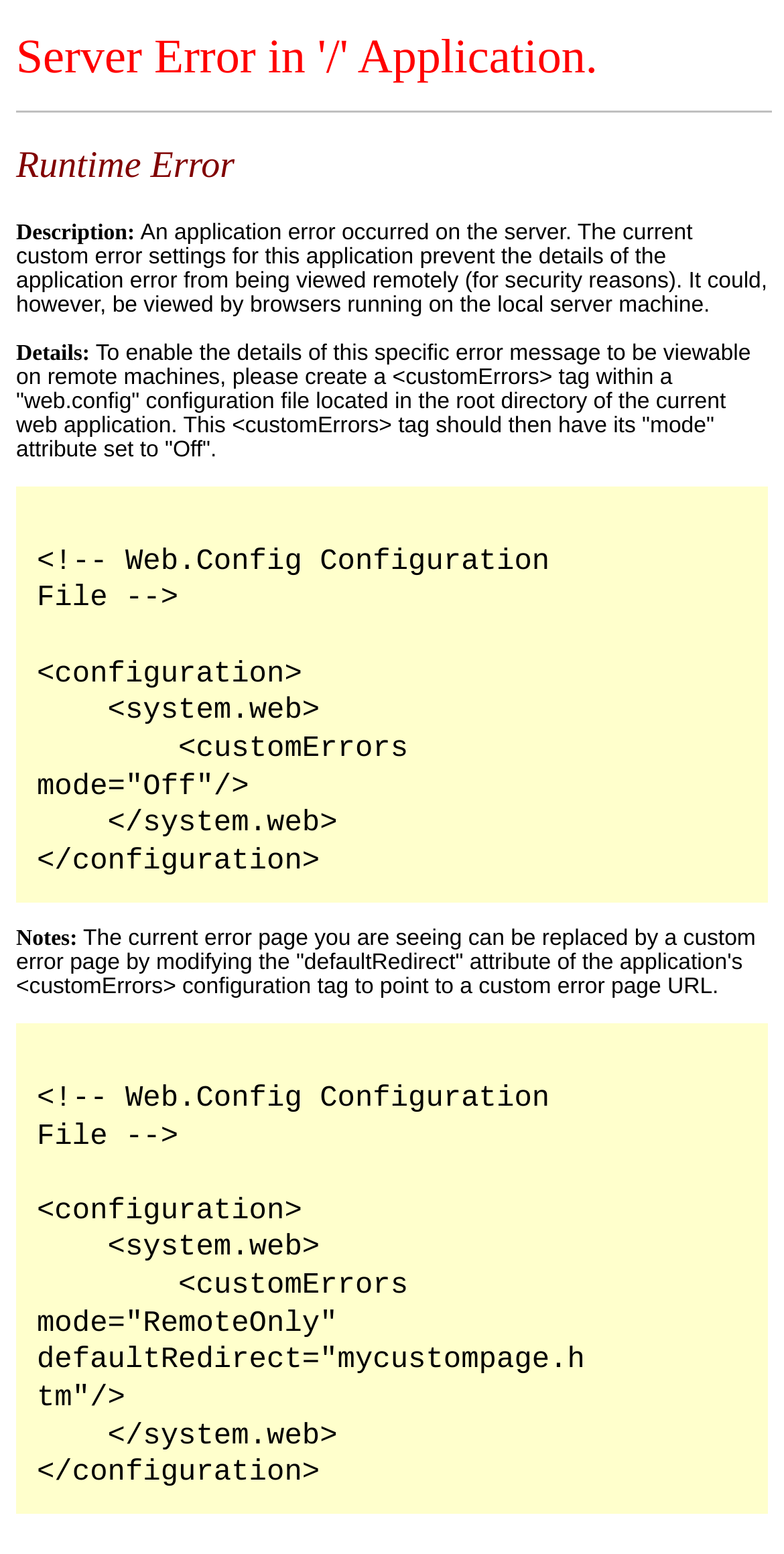Give a detailed account of the webpage, highlighting key information.

This webpage displays an error message with the title "Runtime Error" and a subtitle "Server Error in '/' Application." at the top. Below the title, there is a horizontal separator line. 

Underneath the separator, the webpage has a heading "Runtime Error" followed by a description of the error, which states that an application error occurred on the server and the current custom error settings prevent the details of the application error from being viewed remotely. 

The description is divided into two sections: "Description" and "Details". The "Description" section explains the error, while the "Details" section provides instructions on how to enable the details of this specific error message to be viewable on remote machines by creating a customErrors tag within a web.config configuration file.

Below the "Details" section, there is a table containing a sample web.config configuration file with the customErrors mode set to "Off". 

Further down, there is a "Notes" section, which explains that the current error page can be replaced by a custom error page by modifying the defaultRedirect attribute of the application's customErrors configuration tag to point to a custom error page URL. 

Finally, there is another table at the bottom of the page, containing a sample web.config configuration file with the customErrors mode set to "RemoteOnly" and the defaultRedirect attribute set to "mycustompage.htm".